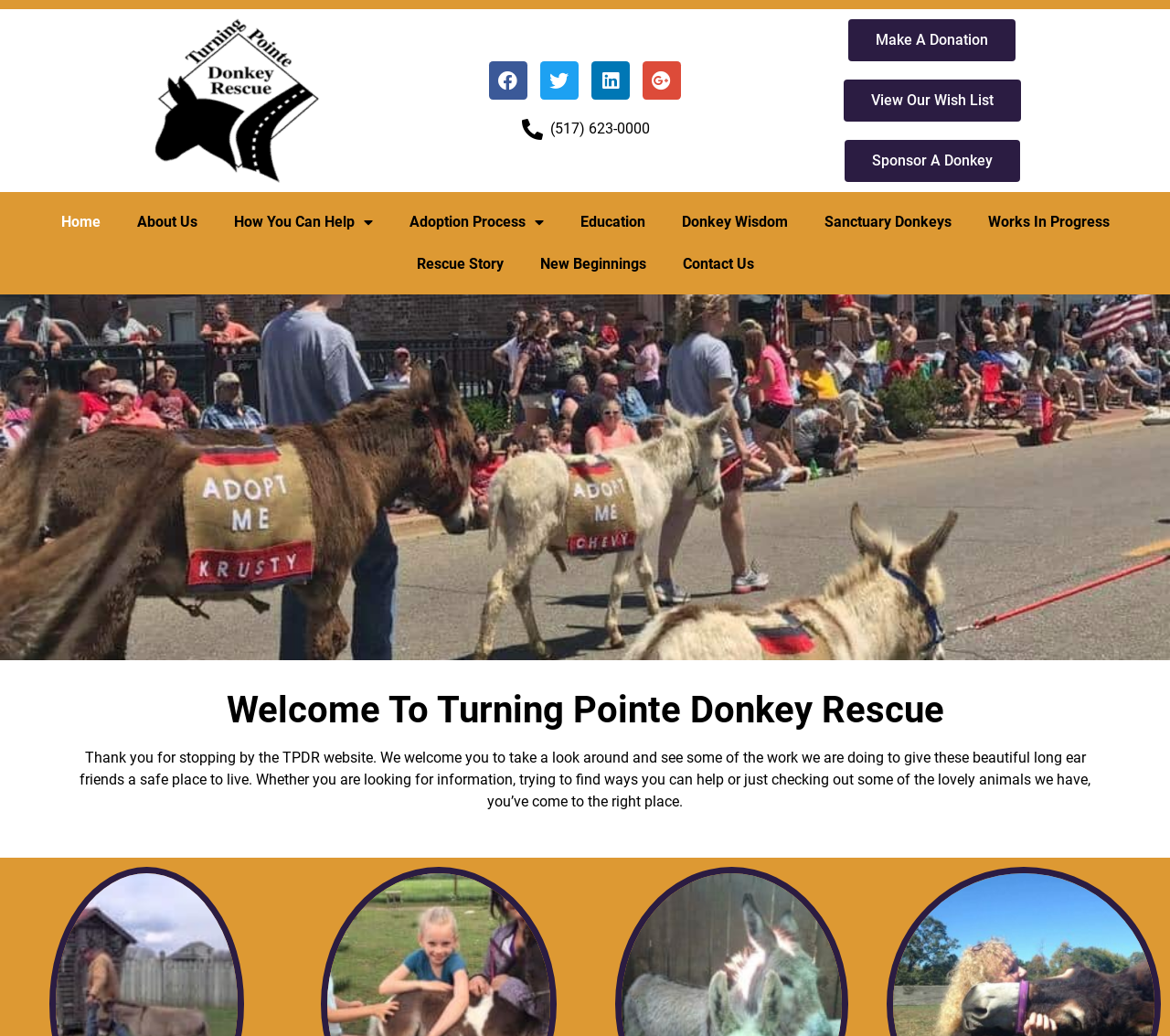Create a full and detailed caption for the entire webpage.

The webpage is about Turning Pointe Donkey Rescue, an organization focused on donkey rescue and adoption. At the top left corner, there is a link to the homepage. Next to it, there are links to various social media platforms, including Facebook, Twitter, LinkedIn, and Google-plus. 

On the top right corner, there is a phone number, (517) 623-0000, and three links: "Make A Donation", "View Our Wish List", and "Sponsor A Donkey". 

Below the top section, there is a navigation menu with links to different pages, including "Home", "About Us", "How You Can Help", "Adoption Process", "Education", "Donkey Wisdom", "Sanctuary Donkeys", "Works In Progress", "Rescue Story", "New Beginnings", and "Contact Us". 

The main content of the webpage starts with a heading "Welcome To Turning Pointe Donkey Rescue" followed by a paragraph of text that welcomes visitors to the website and introduces the organization's mission. The text explains that the website provides information about the organization's work, ways to help, and features lovely animals they care for.